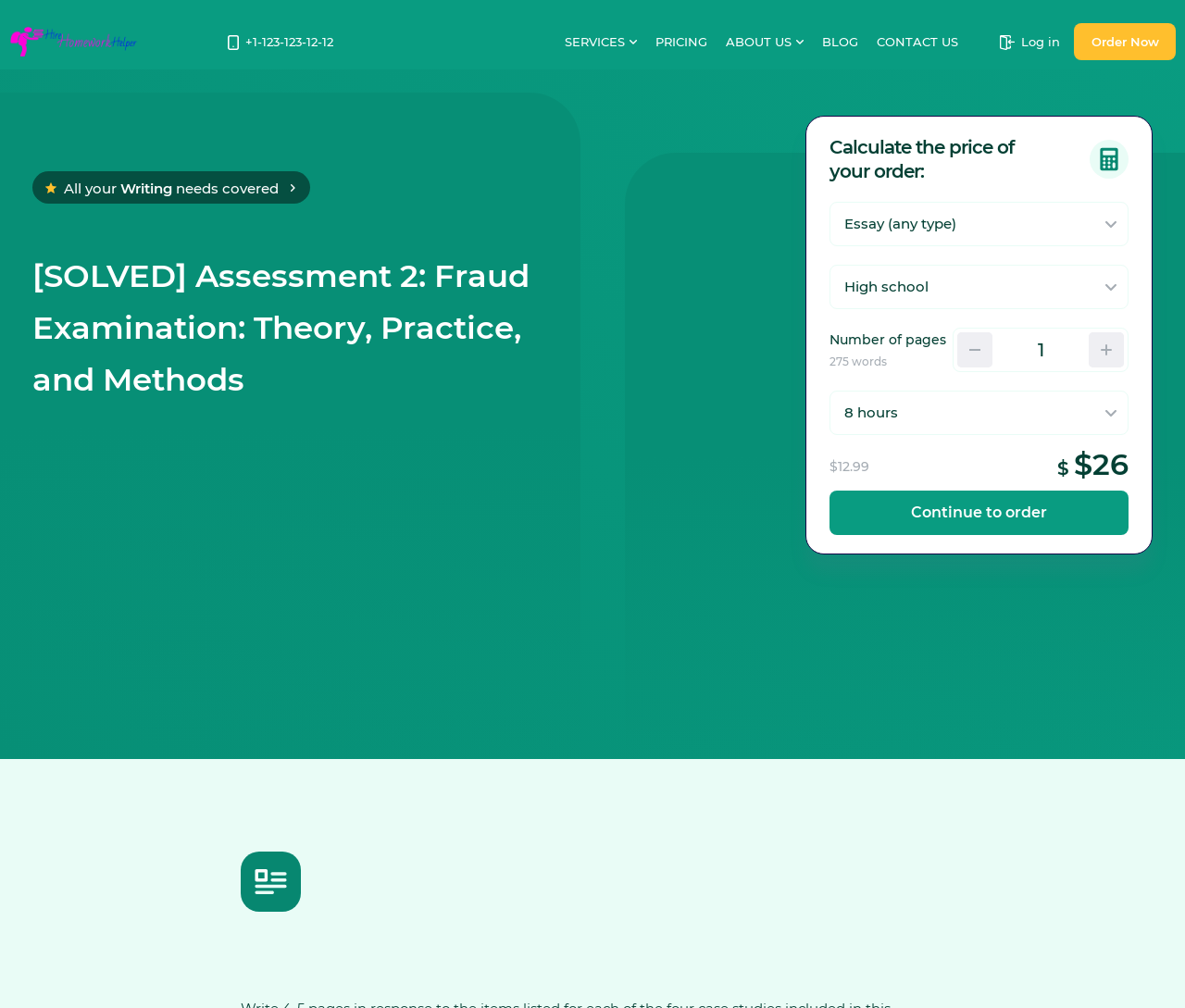Use a single word or phrase to answer the question:
What is the name of the website?

Hirehomeworkhelper